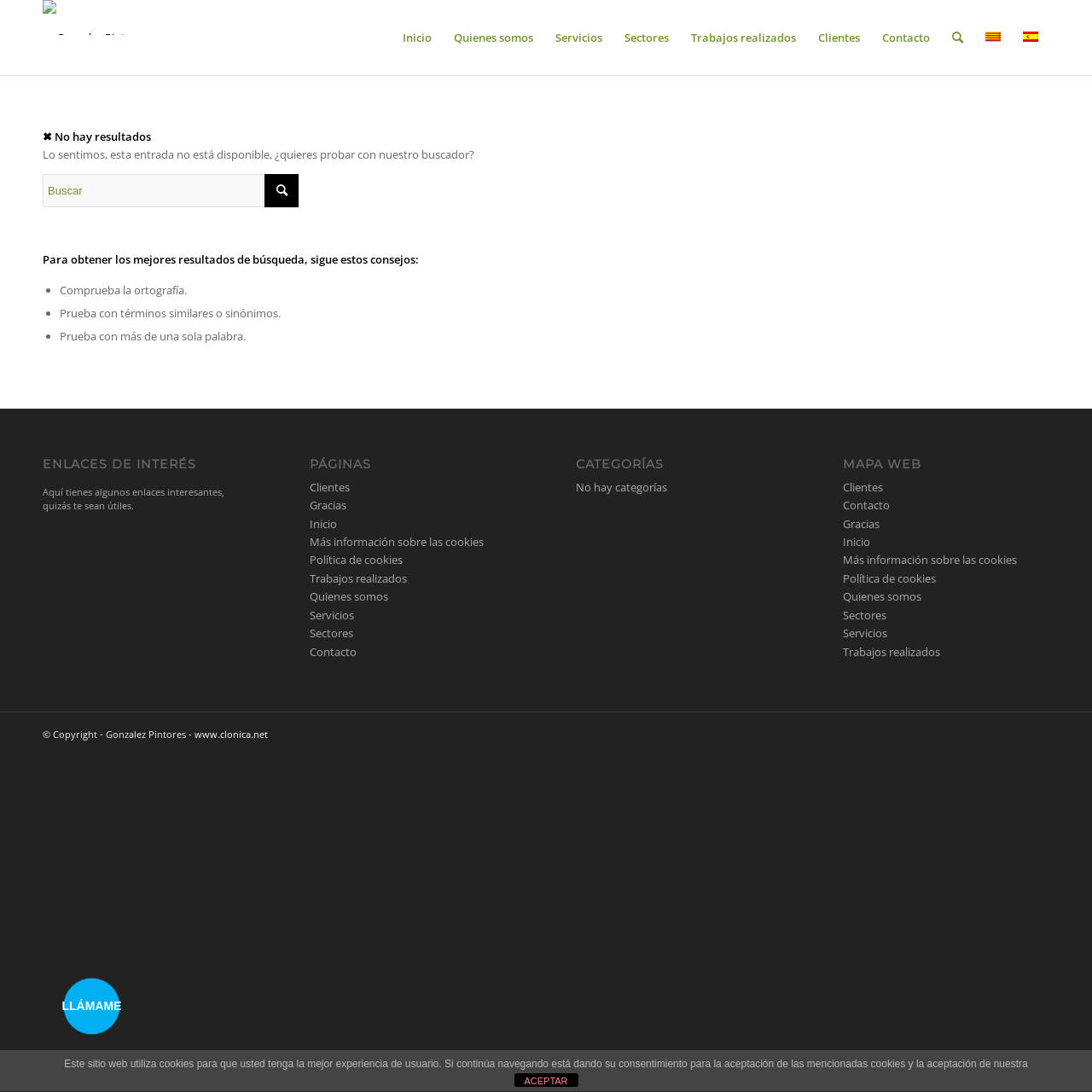Please identify the bounding box coordinates of the element I need to click to follow this instruction: "Sort messages by date".

None